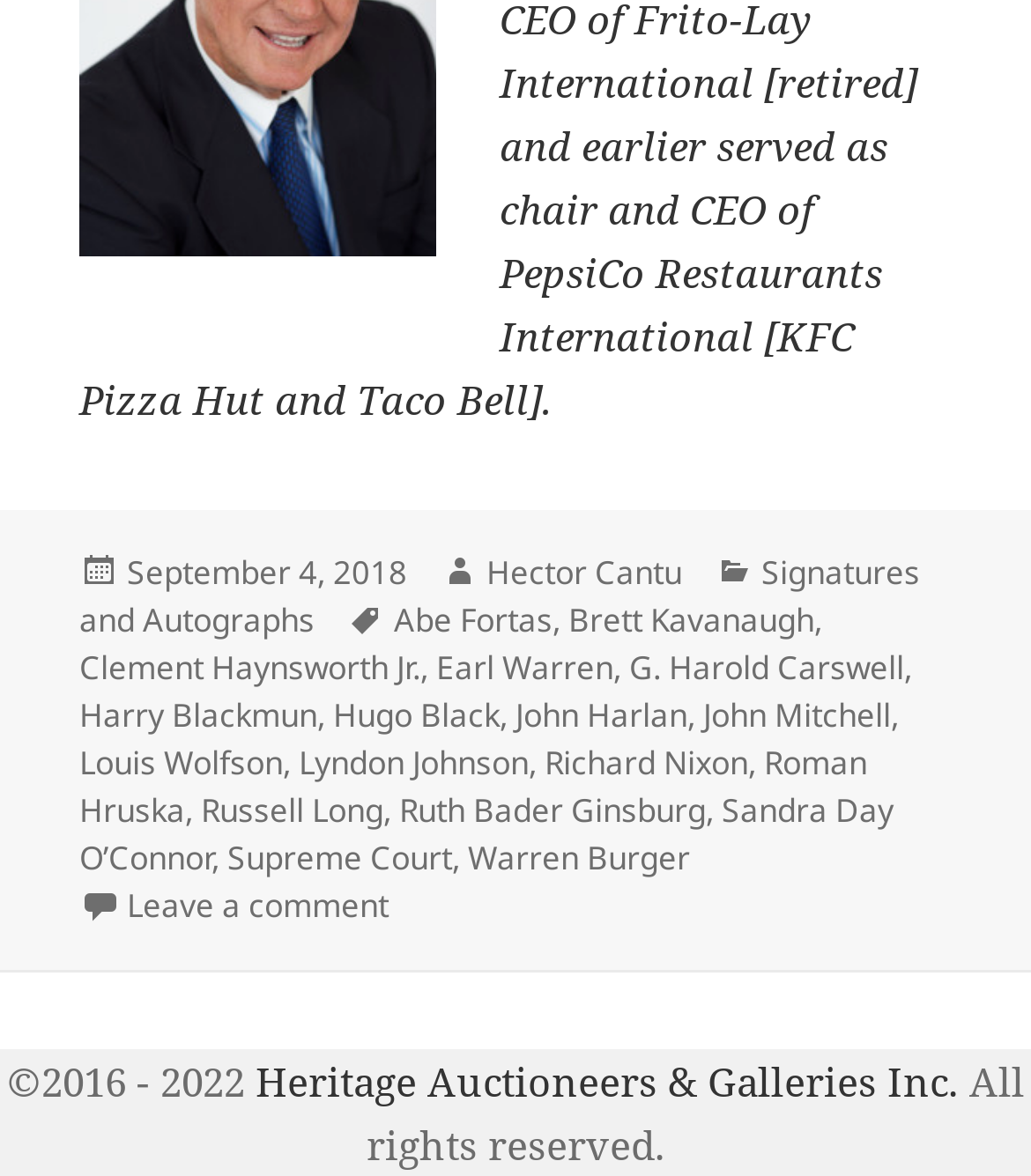Pinpoint the bounding box coordinates of the clickable area needed to execute the instruction: "Leave a comment". The coordinates should be specified as four float numbers between 0 and 1, i.e., [left, top, right, bottom].

[0.123, 0.75, 0.377, 0.79]